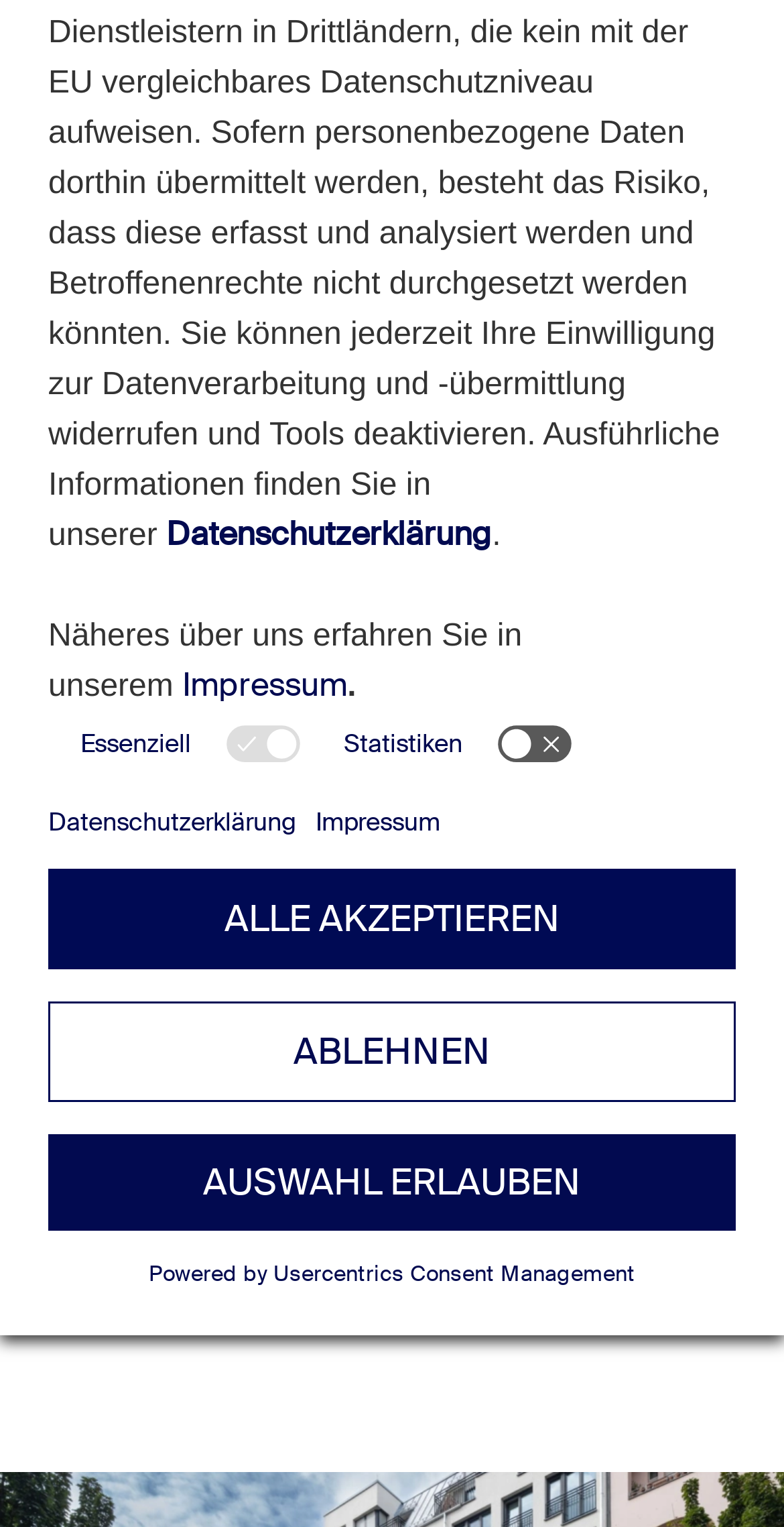Identify the bounding box coordinates of the clickable region required to complete the instruction: "Read the latest news". The coordinates should be given as four float numbers within the range of 0 and 1, i.e., [left, top, right, bottom].

[0.287, 0.173, 0.531, 0.196]